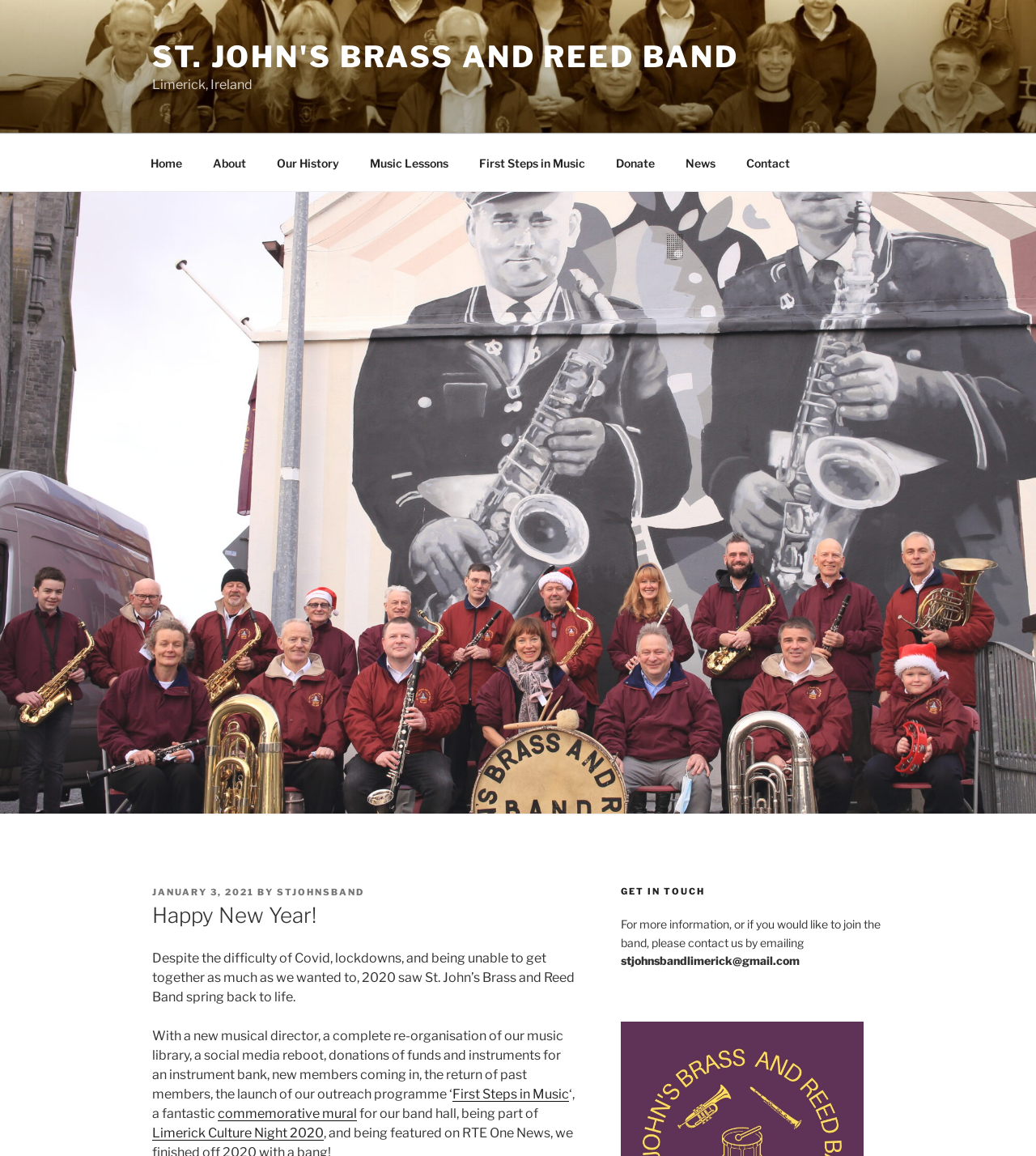Could you please study the image and provide a detailed answer to the question:
What is the name of the band?

I found the answer by looking at the top of the webpage, where it says 'Happy New Year! - St. John's Brass and Reed Band' and also in the link 'ST. JOHN'S BRASS AND REED BAND'.